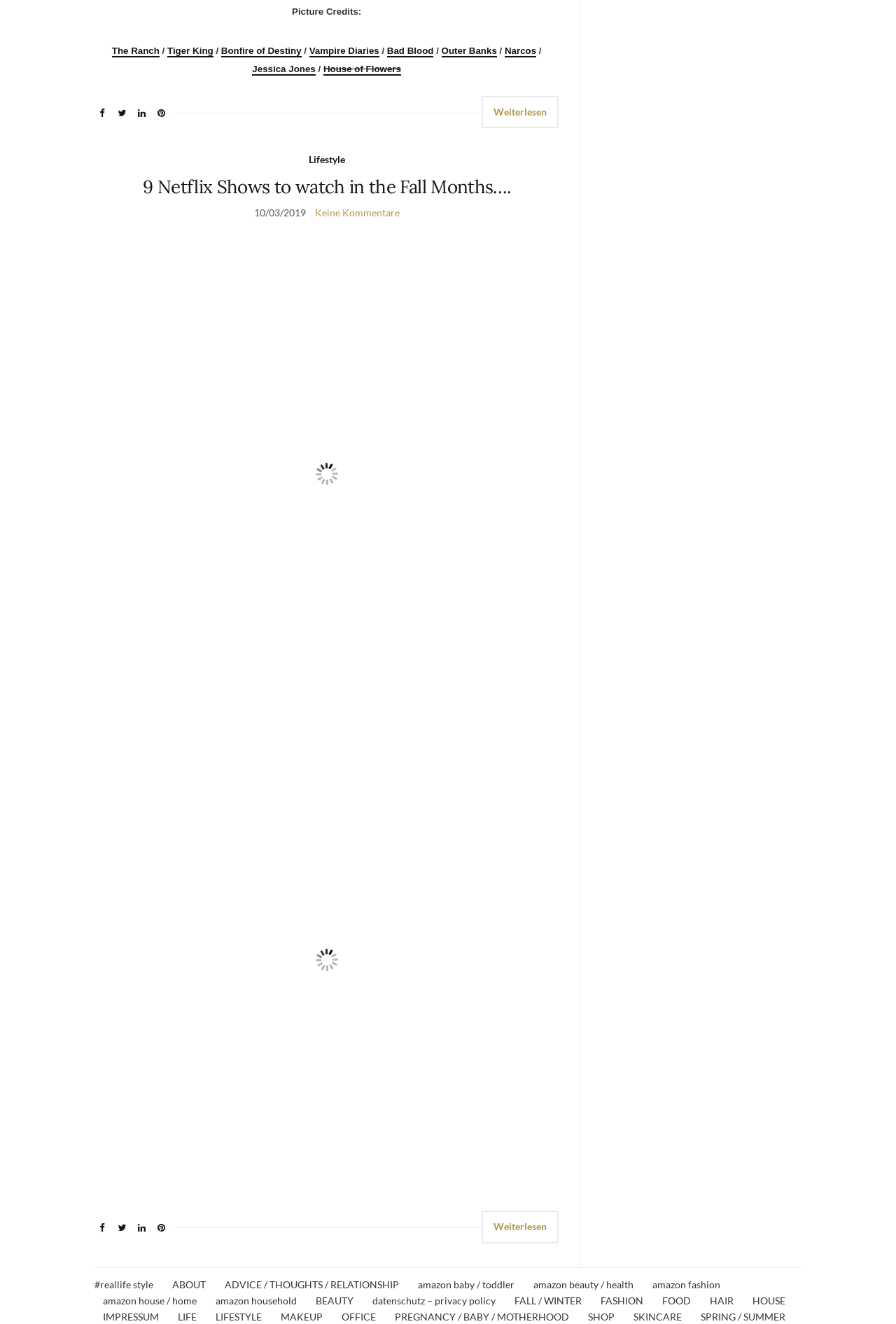Can you specify the bounding box coordinates for the region that should be clicked to fulfill this instruction: "Explore the 'FASHION' category".

[0.67, 0.977, 0.718, 0.989]